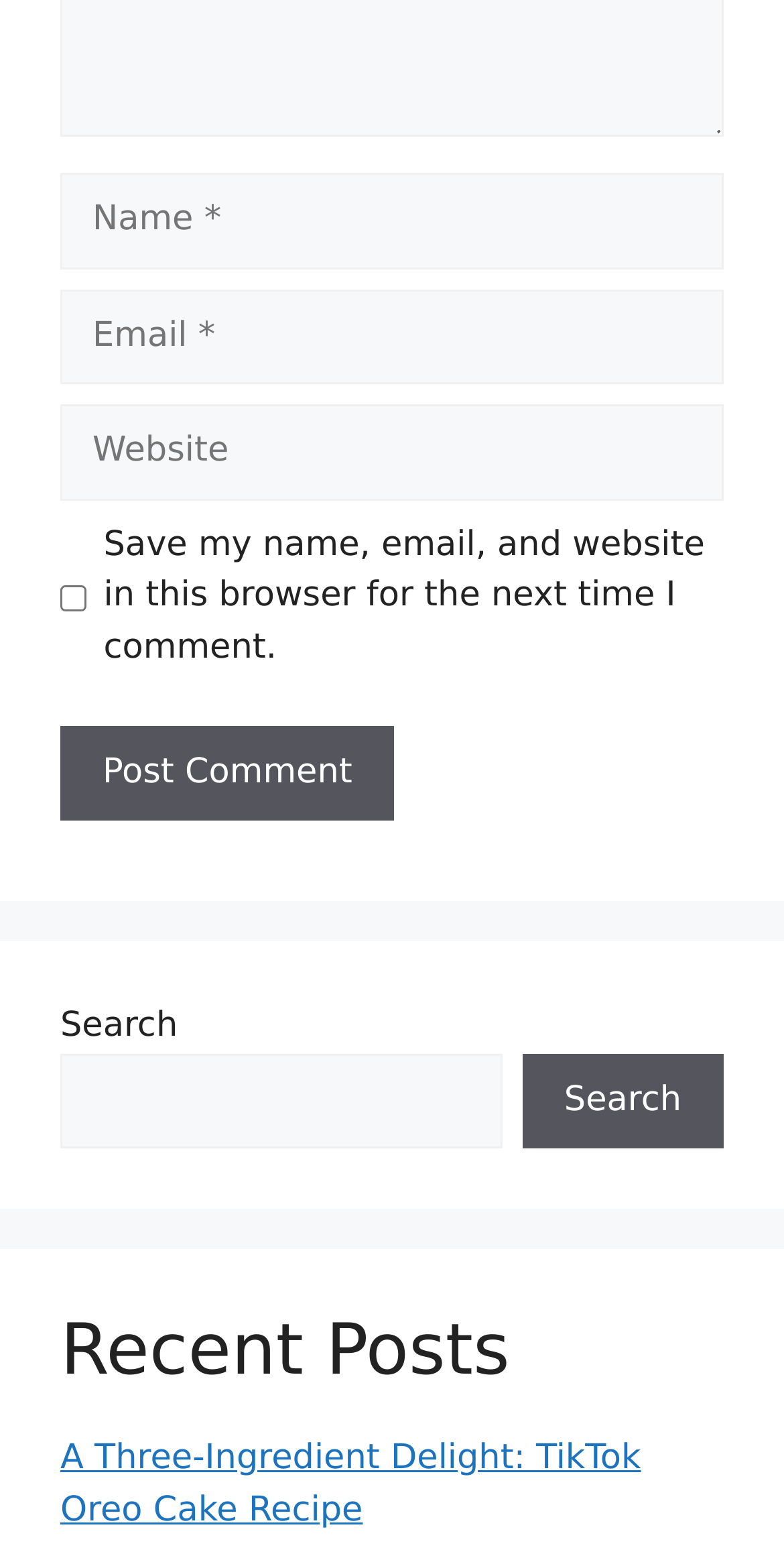Specify the bounding box coordinates of the element's area that should be clicked to execute the given instruction: "Enter your name". The coordinates should be four float numbers between 0 and 1, i.e., [left, top, right, bottom].

[0.077, 0.111, 0.923, 0.173]